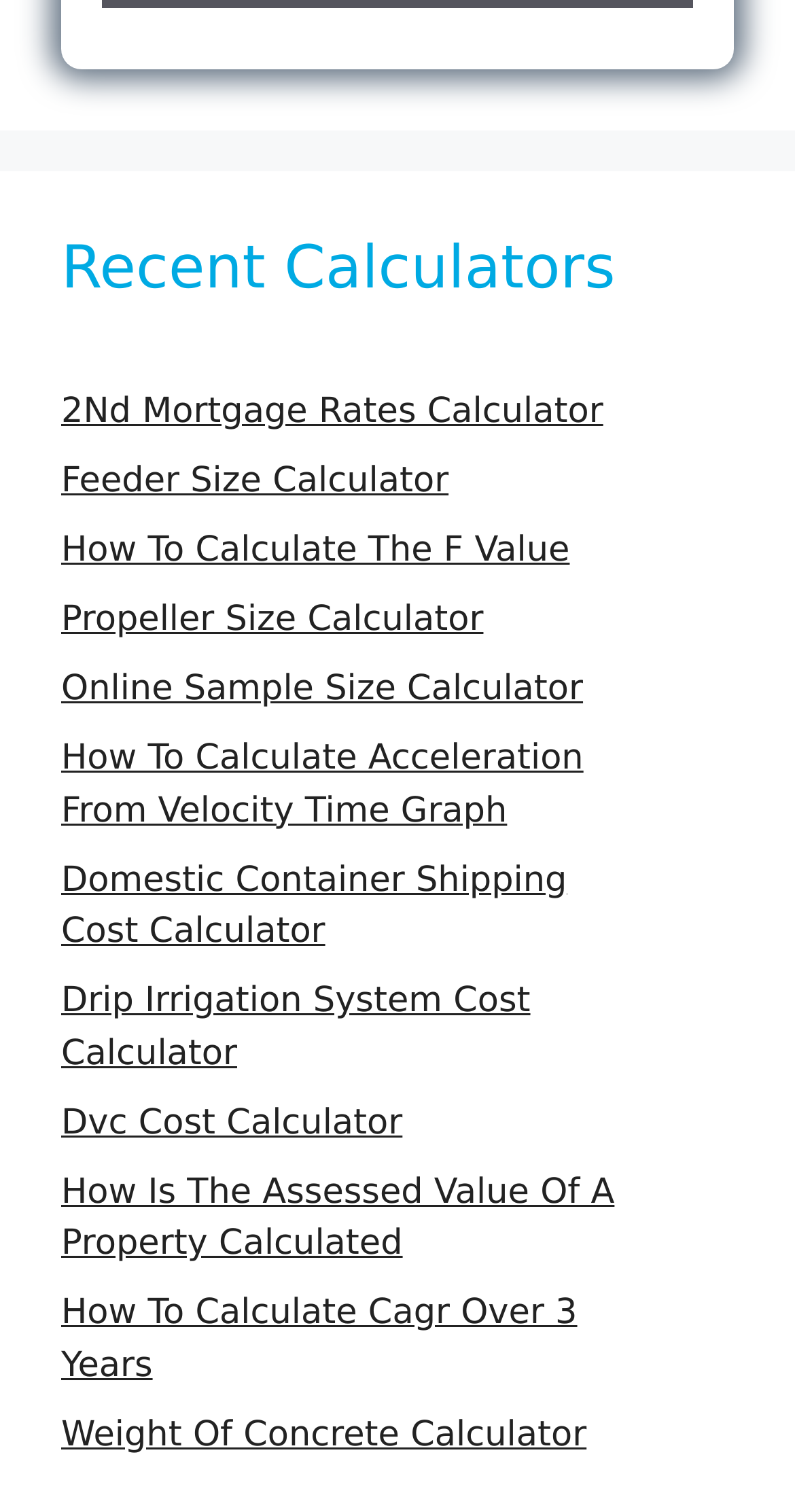How many calculators are listed?
Give a detailed explanation using the information visible in the image.

There are 10 calculators listed on the webpage, which can be determined by counting the number of links with OCR text starting from '2Nd Mortgage Rates Calculator' to 'Weight Of Concrete Calculator'.